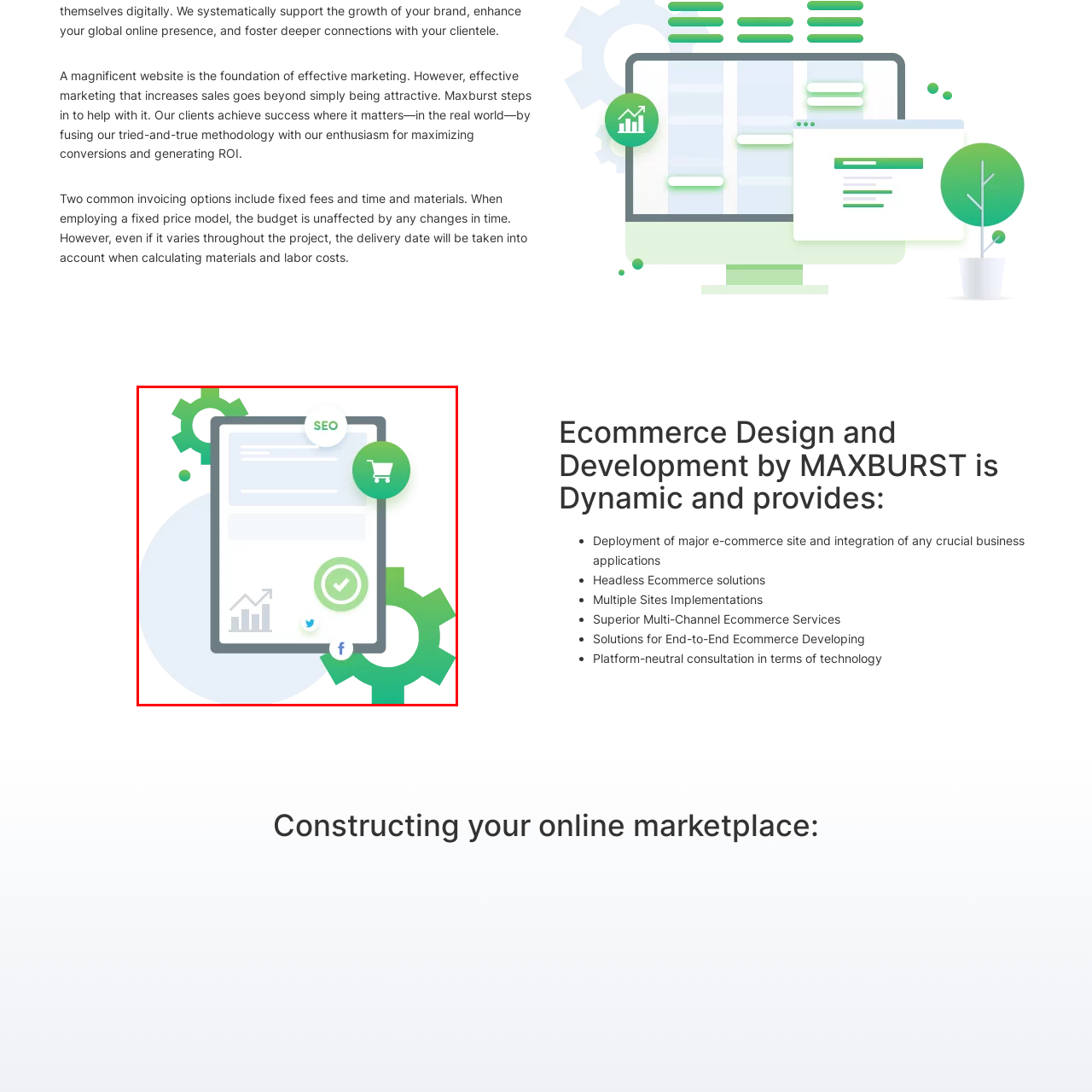Give a detailed description of the image area outlined by the red box.

The image showcases a digital interface or webpage design with prominent elements emphasizing e-commerce features. Central to the composition is a stylized tablet displaying key components of an online marketplace, including metrics for success represented by an upward graph. Surrounding the tablet are vibrant green gears, symbolizing technology and efficiency in e-commerce operations. Additional icons highlight important aspects of online business, such as SEO (Search Engine Optimization) and shopping cart functionalities, indicating a focus on driving sales and optimizing customer experience. The inclusion of social media logos (Twitter and Facebook) further emphasizes the importance of digital marketing in today's competitive landscape. This visual effectively communicates the dynamic nature of e-commerce design and development, underscoring the intersection of technology, marketing, and customer engagement.